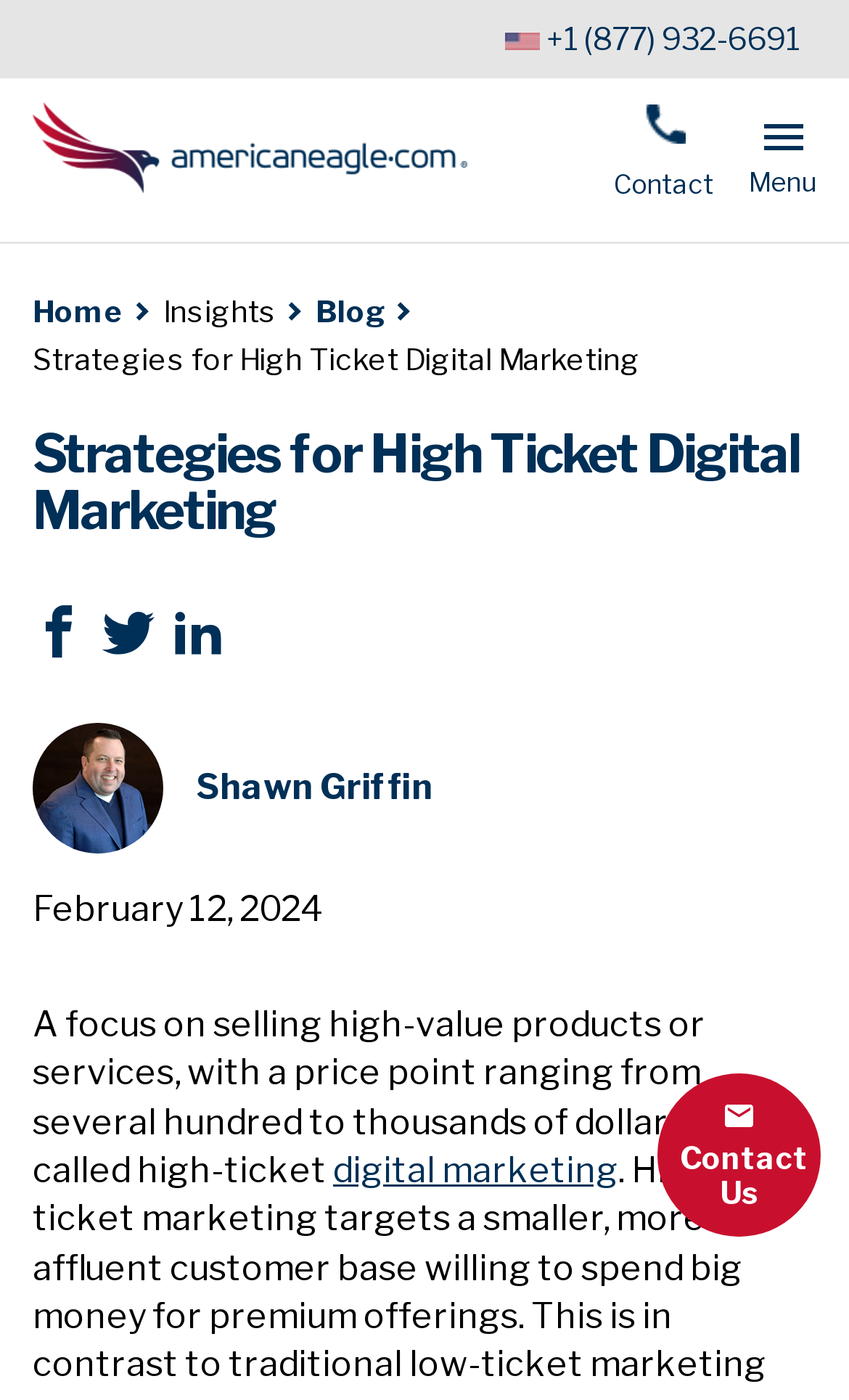Create a detailed summary of all the visual and textual information on the webpage.

The webpage is about strategies for high-ticket digital marketing, specifically focusing on selling premium products and services to upscale audiences. 

At the top left corner, there is a United States flag icon, followed by a phone number link and a link to the website "Americaneagle.com" with its logo. On the right side, there are links to "Phone Contact" with a phone icon and a "Menu" button.

Below these elements, there is a navigation menu with links to "Home", "Insights", "Blog", and the current page "Strategies for High Ticket Digital Marketing". 

The main content starts with a heading "Strategies for High Ticket Digital Marketing" followed by social media sharing links to Facebook, Twitter, and LinkedIn. 

An image of Shawn Griffin is displayed, along with the date "February 12, 2024". The main article begins with a description of high-ticket digital marketing, which is selling high-value products or services with a price point ranging from several hundred to thousands of dollars. The article also contains a link to "digital marketing". 

At the bottom right corner, there is a link to "Contact Us".